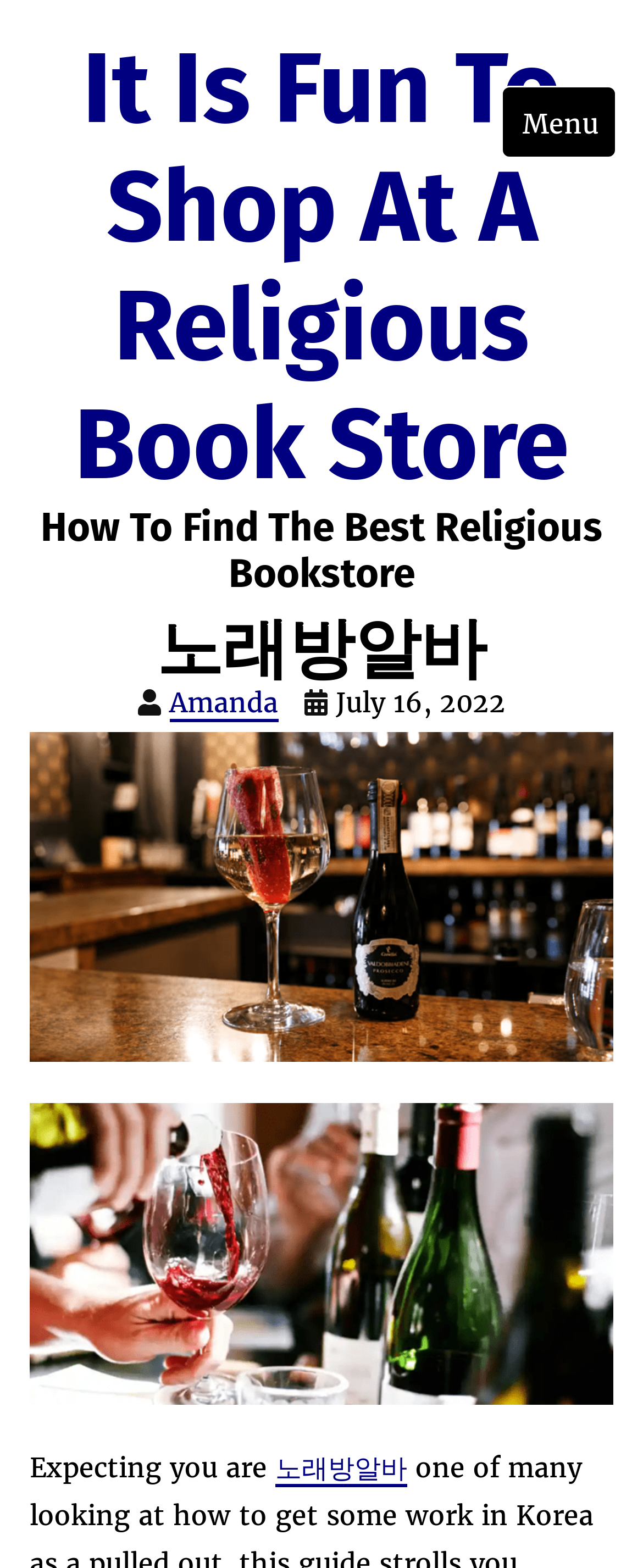Is the menu button expanded?
Please give a well-detailed answer to the question.

I looked at the menu button element on the webpage and saw that its 'expanded' property is set to 'False', indicating that the menu button is not expanded.